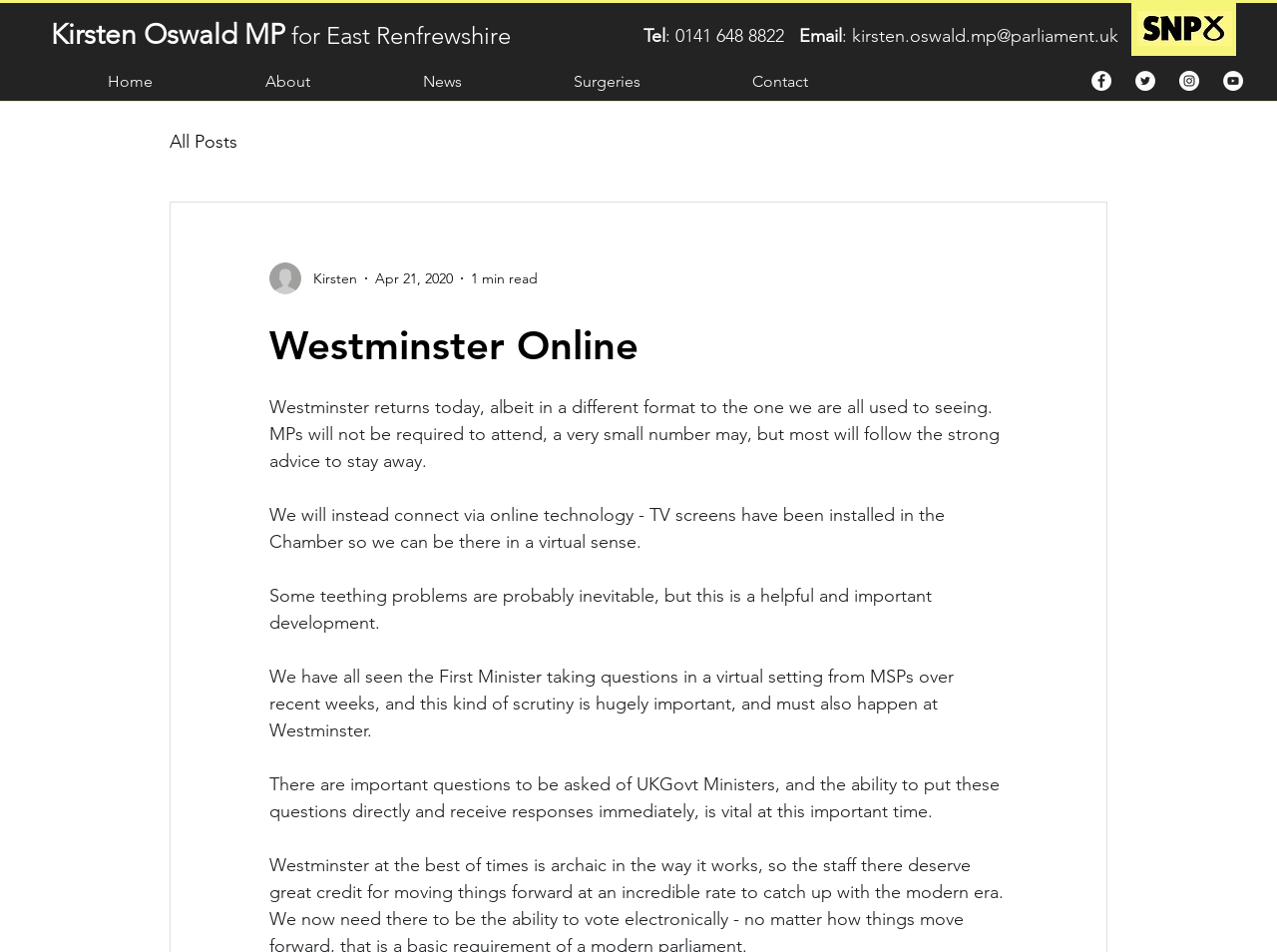How many social media links are there on the webpage?
Please give a detailed and thorough answer to the question, covering all relevant points.

The answer can be found by looking at the list element labeled 'Social Bar' at the top of the webpage, which contains 4 link elements, each representing a social media platform.